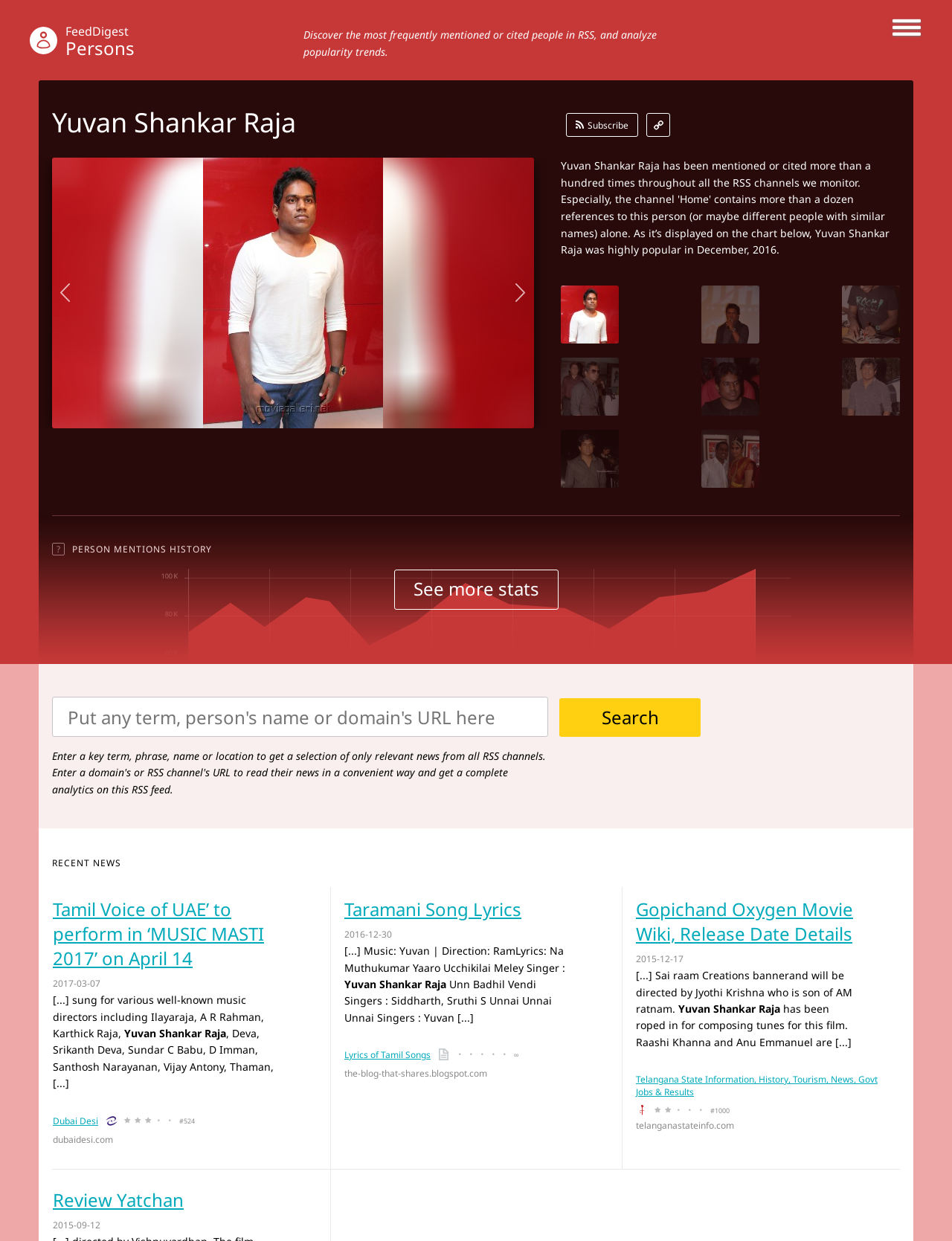Locate the bounding box coordinates of the element that should be clicked to fulfill the instruction: "View more stats".

[0.414, 0.459, 0.586, 0.491]